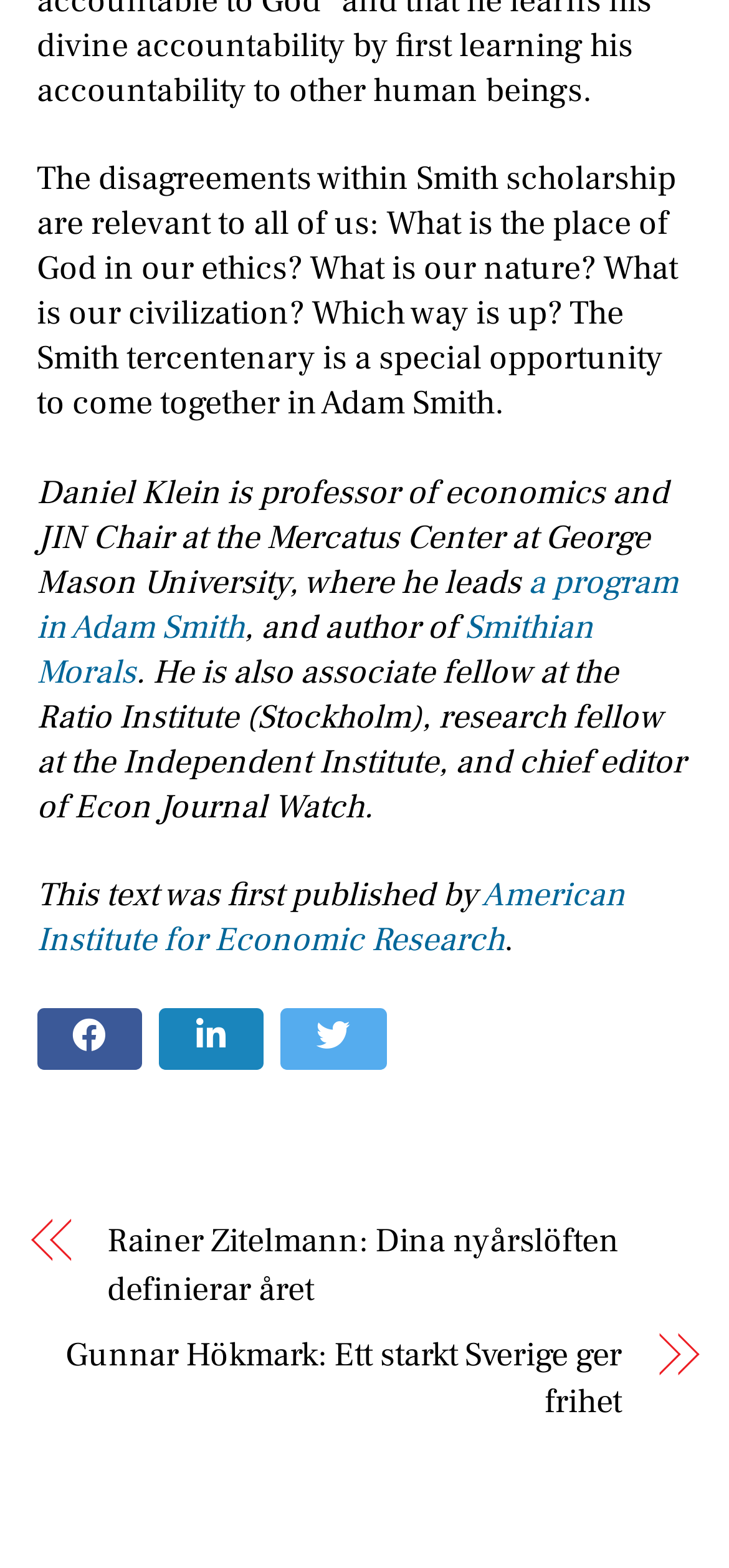Give a one-word or one-phrase response to the question:
What is the name of the journal edited by Daniel Klein?

Econ Journal Watch